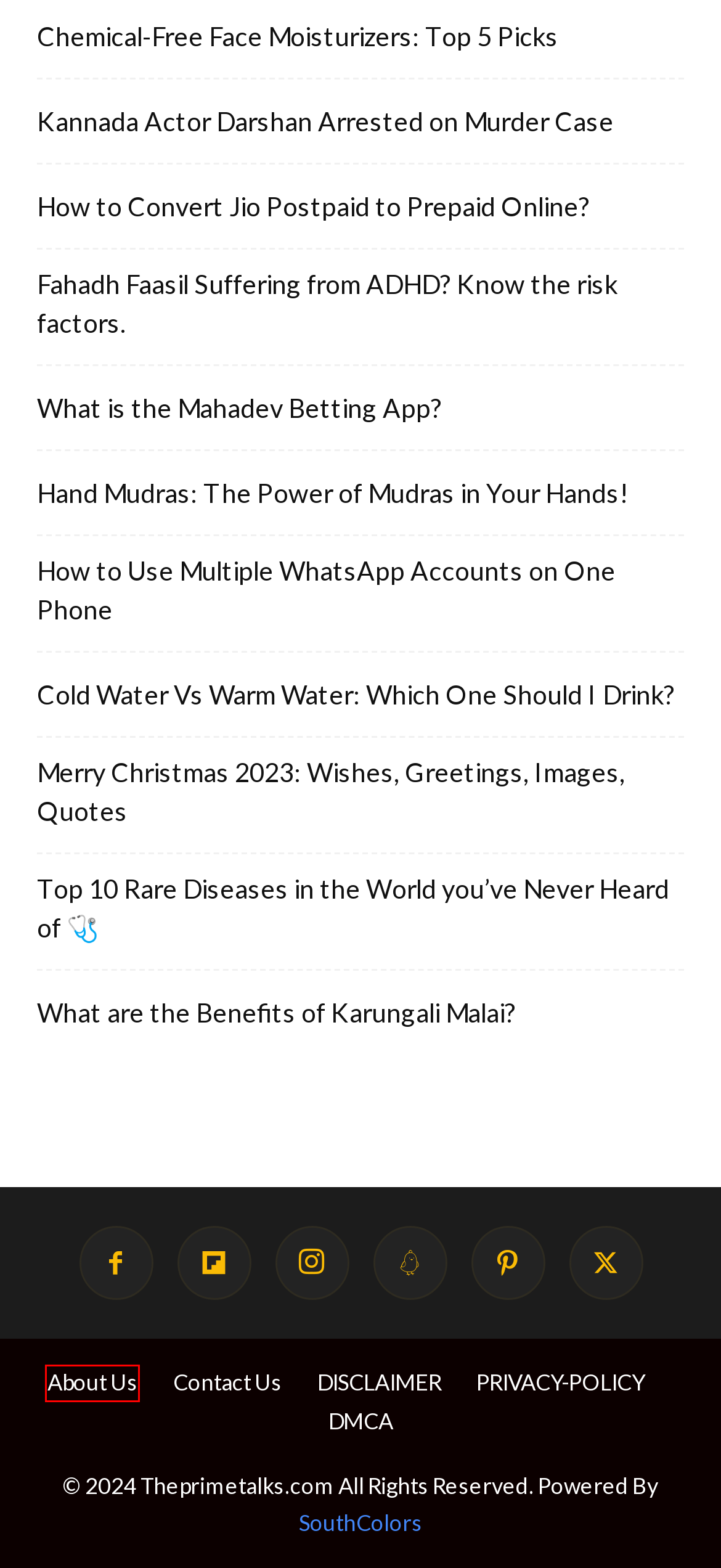Look at the screenshot of a webpage where a red rectangle bounding box is present. Choose the webpage description that best describes the new webpage after clicking the element inside the red bounding box. Here are the candidates:
A. DMCA - Theprimetalks.com
B. Merry Christmas 2023: Joyful Festivities Await! 🎄🎅🎁
C. PRIVACY-POLICY - Theprimetalks.com
D. What is the Mahadev Betting App? - Theprimetalks.com
E. How to Use Multiple WhatsApp Accounts on One Phone (Guide)
F. Cold Water Vs Warm Water: Which One Should I Drink?
G. Hand Mudras: Top 5 Powerful Hand Mudras for Success!
H. About Us - Theprimetalks.com

H